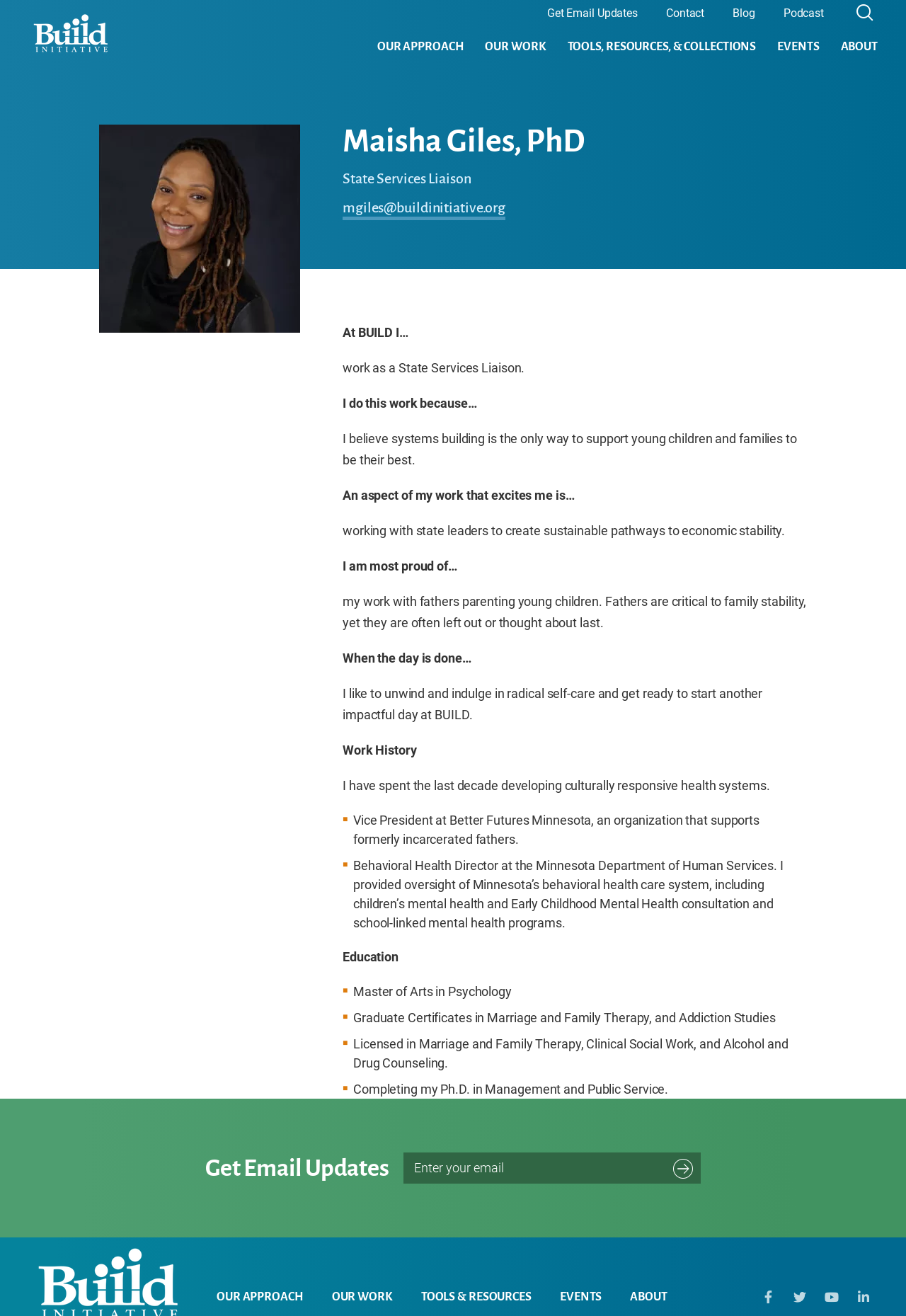Answer the question with a single word or phrase: 
What is the purpose of the 'Get Email Updates' section?

To receive email updates